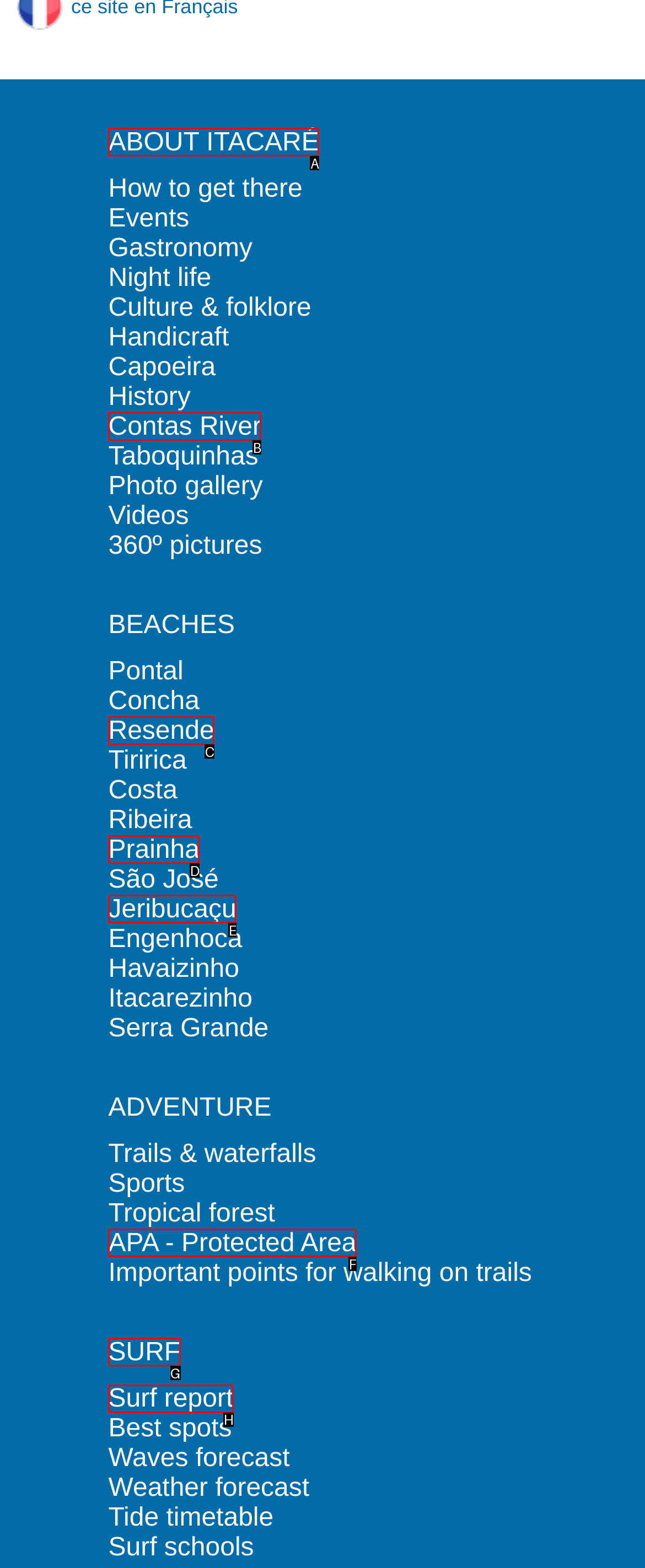Identify the appropriate choice to fulfill this task: Check Surf report
Respond with the letter corresponding to the correct option.

H